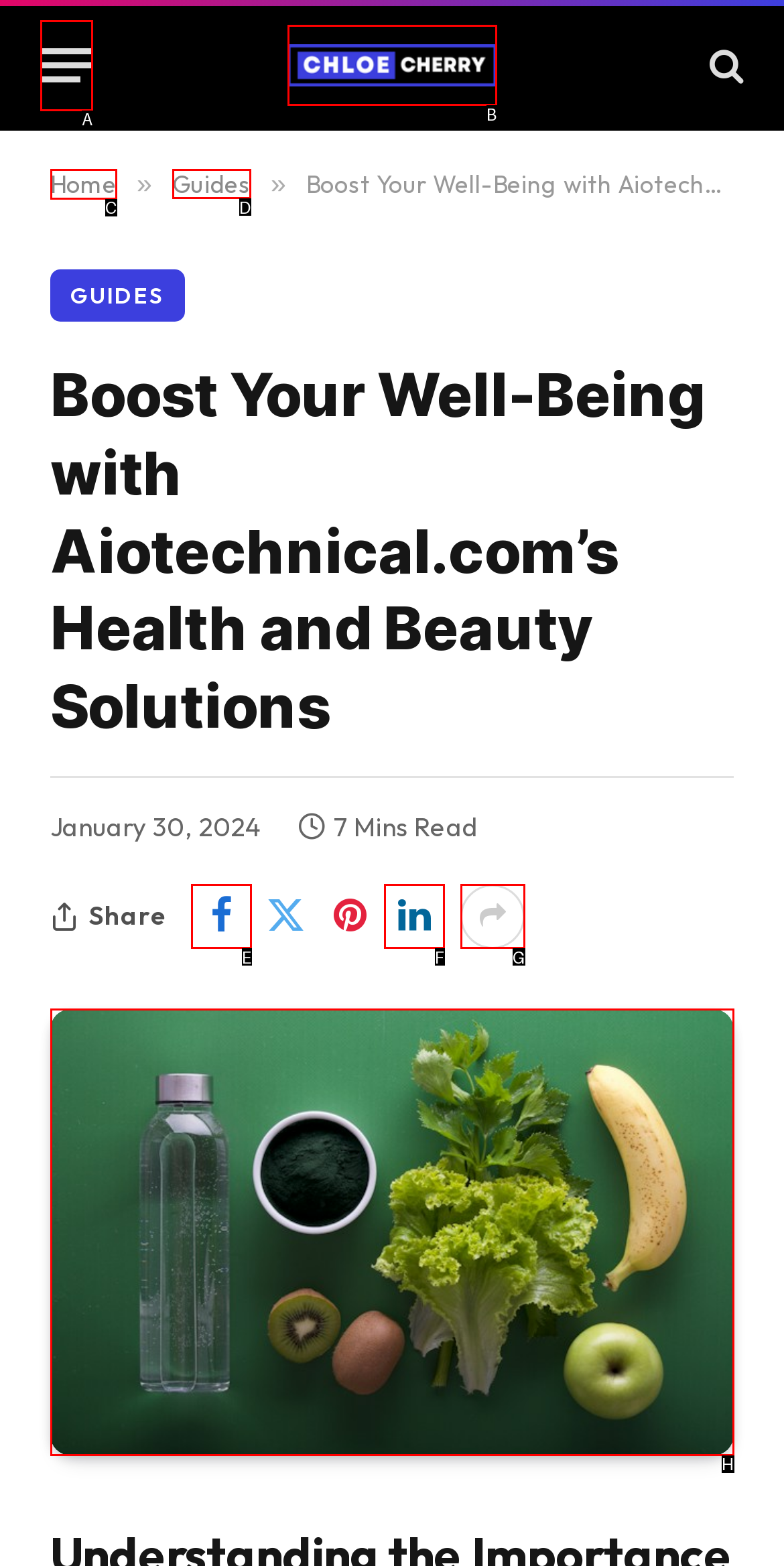Which HTML element should be clicked to complete the task: Read the 'Guides'? Answer with the letter of the corresponding option.

D